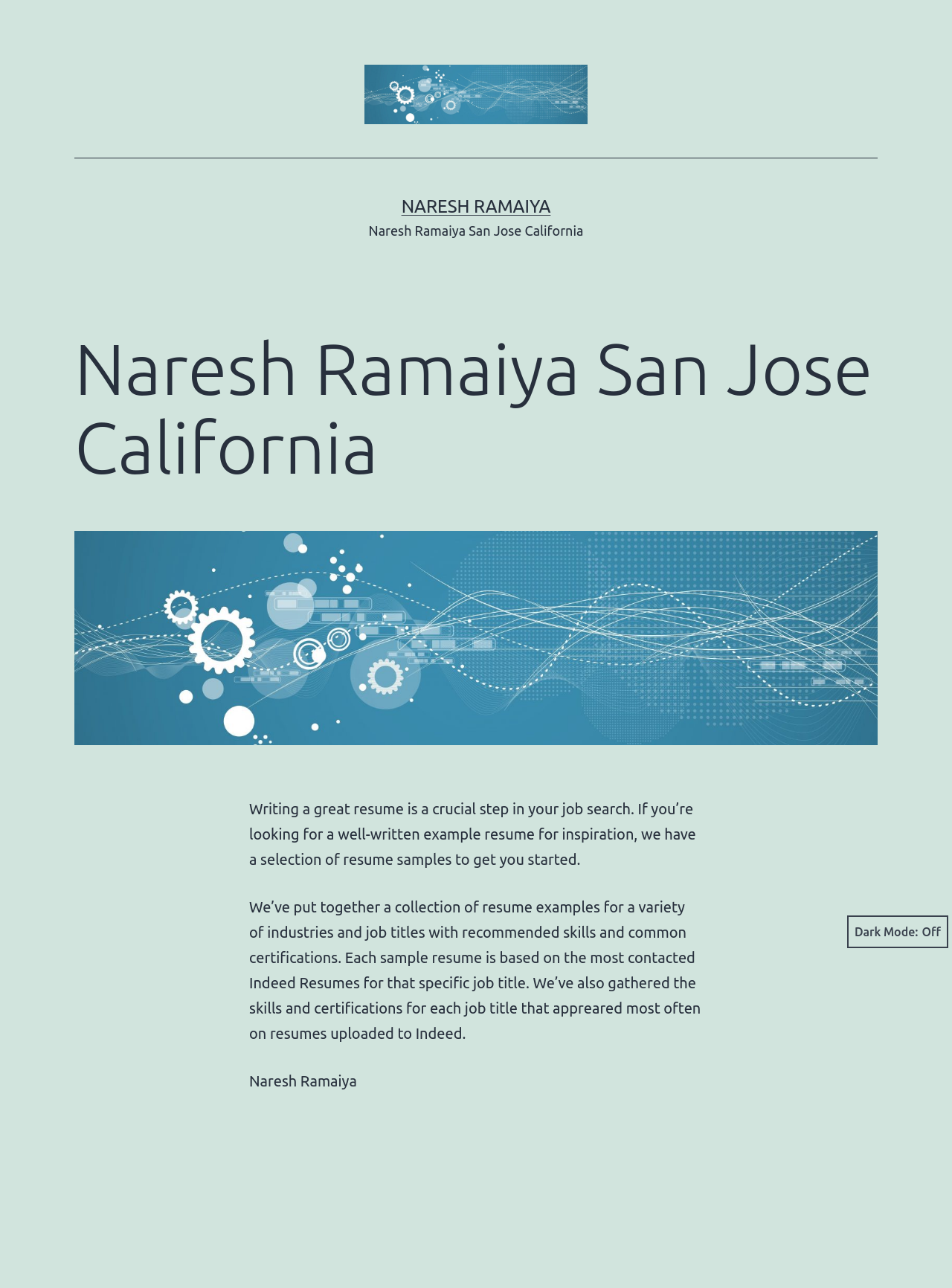Articulate a detailed summary of the webpage's content and design.

The webpage is about Naresh Ramaiya, a person from San Jose, California. At the top, there is a link with the text "Naresh Ramaiya" accompanied by an image of the same name, positioned slightly below the top edge of the page. Below this, there is another link with the text "NARESH RAMAIYA" and a static text "Naresh Ramaiya San Jose California".

The main content of the page is divided into an article section, which takes up most of the page. At the top of this section, there is a header with the title "Naresh Ramaiya San Jose California" and an image below it. 

The main content of the article is divided into two paragraphs. The first paragraph discusses the importance of writing a great resume and provides examples for inspiration. The second paragraph explains that the webpage has a collection of resume examples for various industries and job titles, along with recommended skills and certifications.

At the bottom right corner of the page, there is a button labeled "Dark Mode:" which is not pressed.